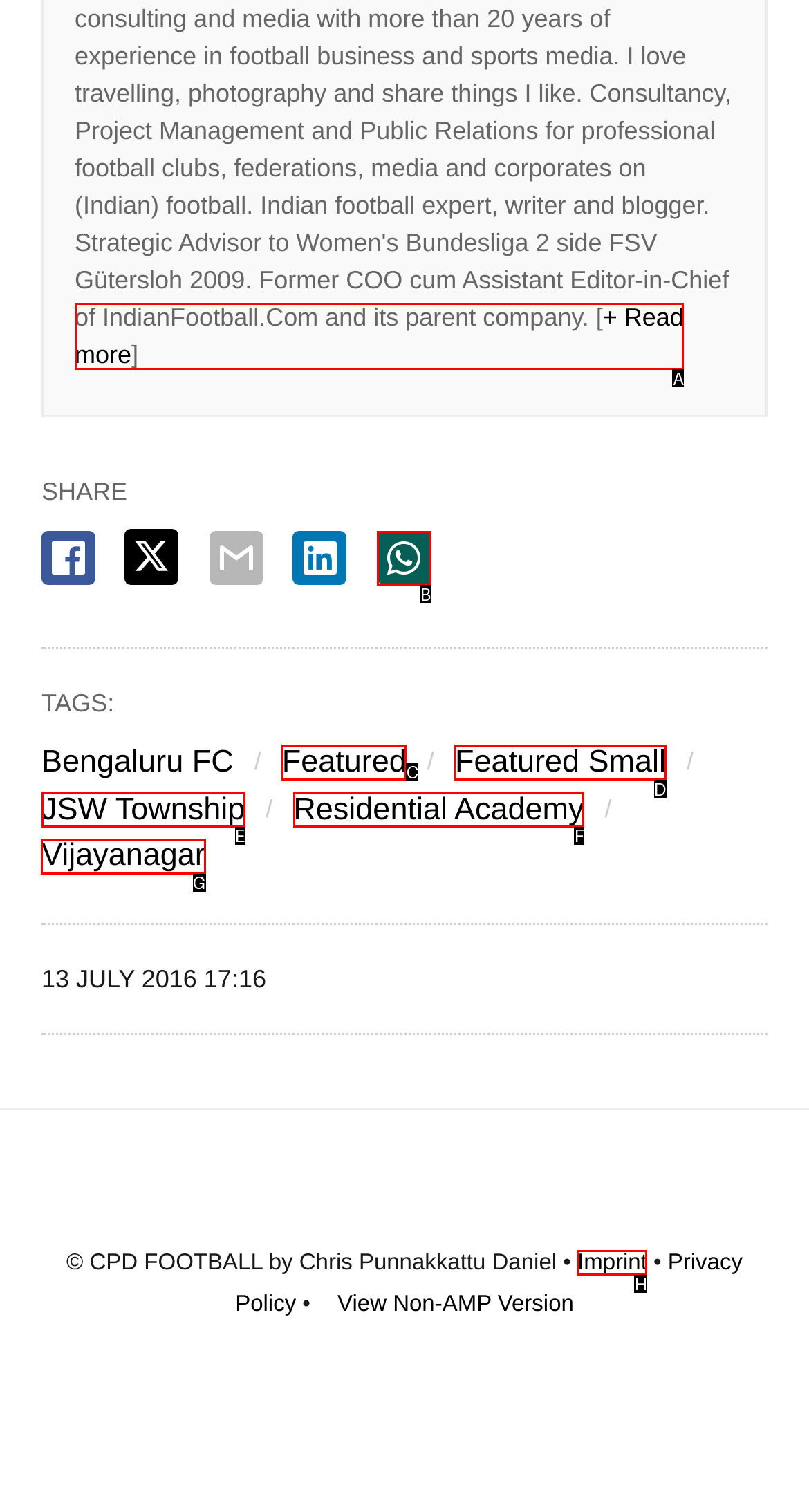Indicate the UI element to click to perform the task: Visit the Vijayanagar page. Reply with the letter corresponding to the chosen element.

G